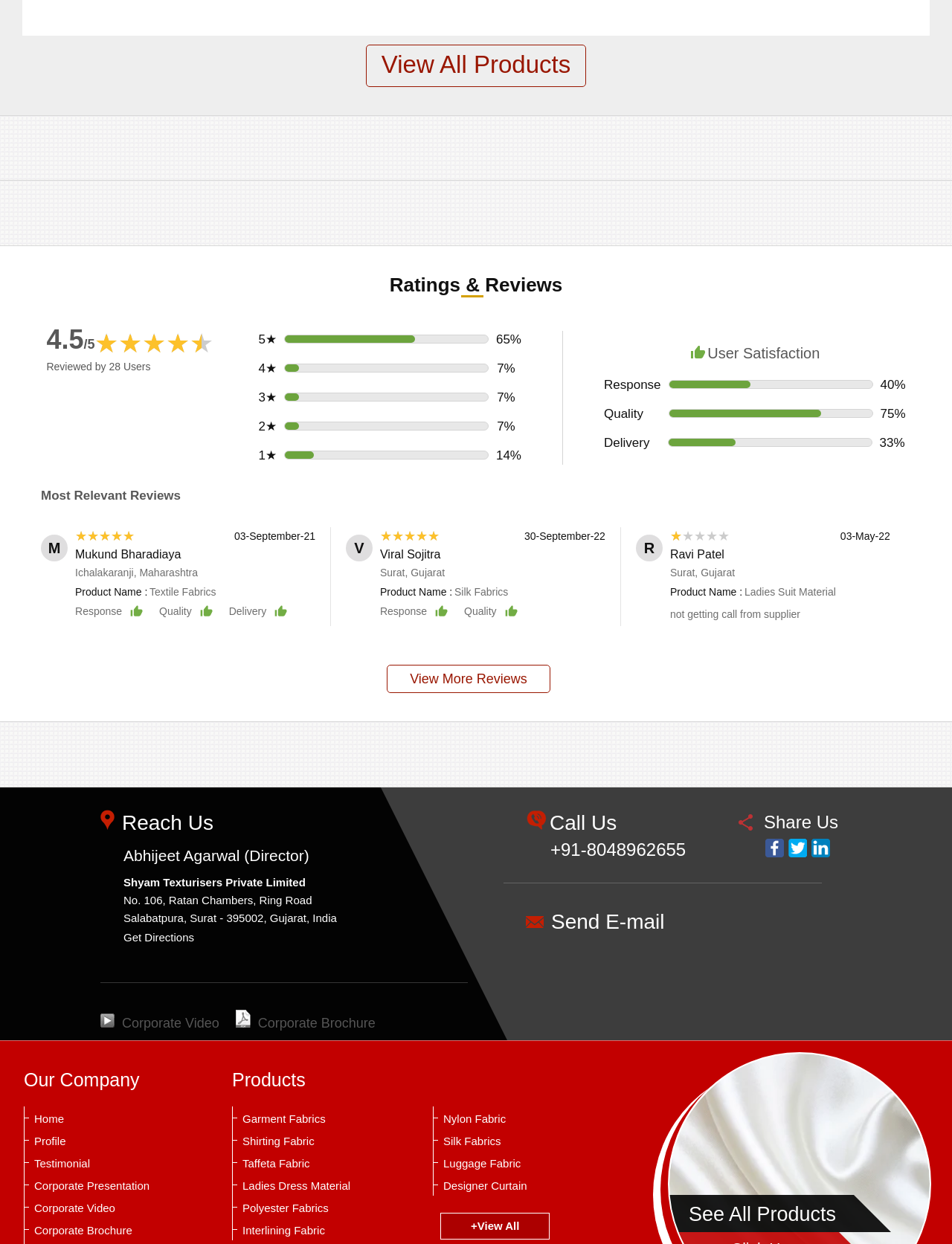Determine the bounding box coordinates for the clickable element to execute this instruction: "Get directions". Provide the coordinates as four float numbers between 0 and 1, i.e., [left, top, right, bottom].

[0.13, 0.748, 0.204, 0.759]